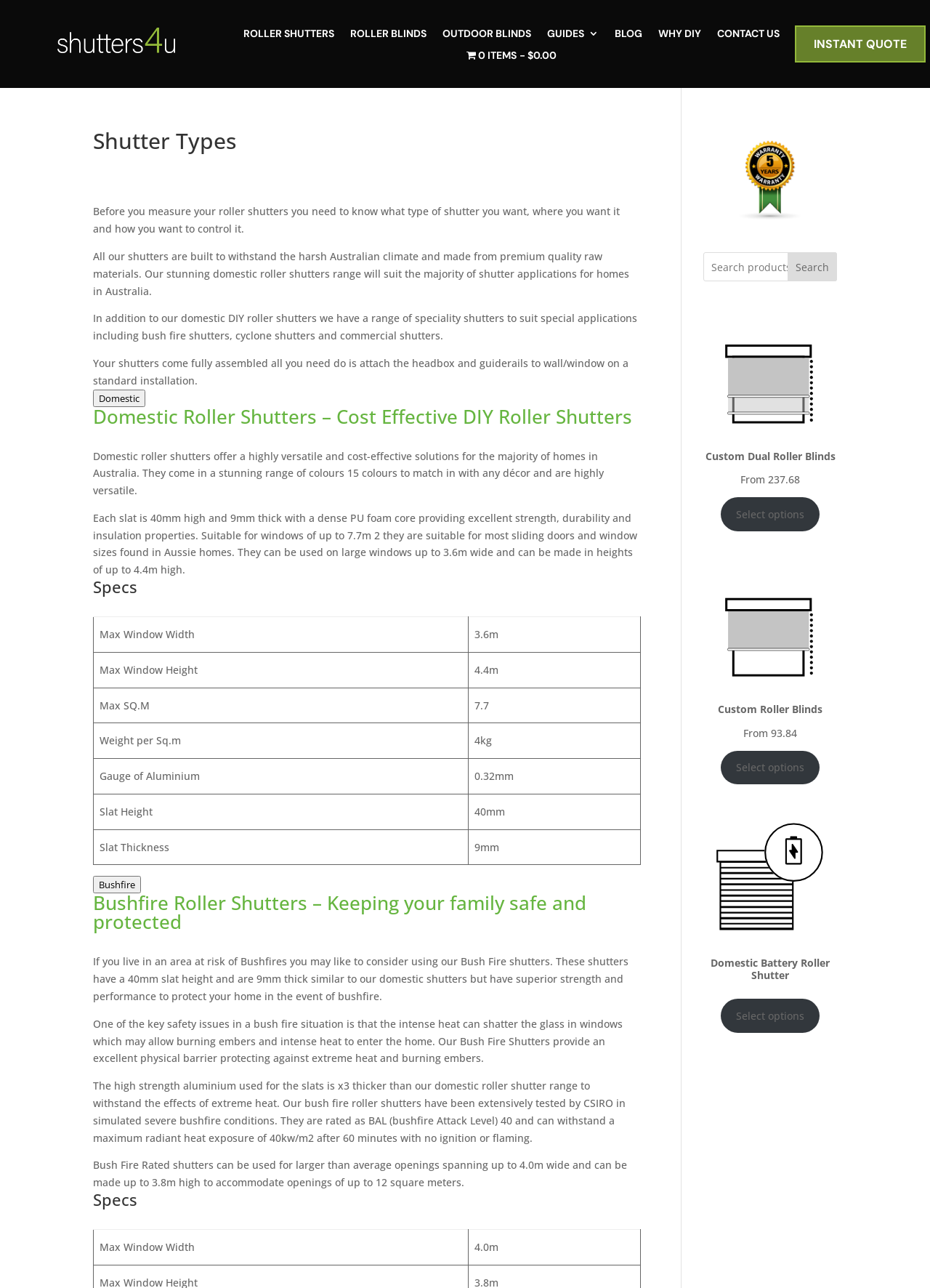Find the bounding box coordinates of the element's region that should be clicked in order to follow the given instruction: "View 'Bushfire Roller Shutters' details". The coordinates should consist of four float numbers between 0 and 1, i.e., [left, top, right, bottom].

[0.1, 0.68, 0.152, 0.694]